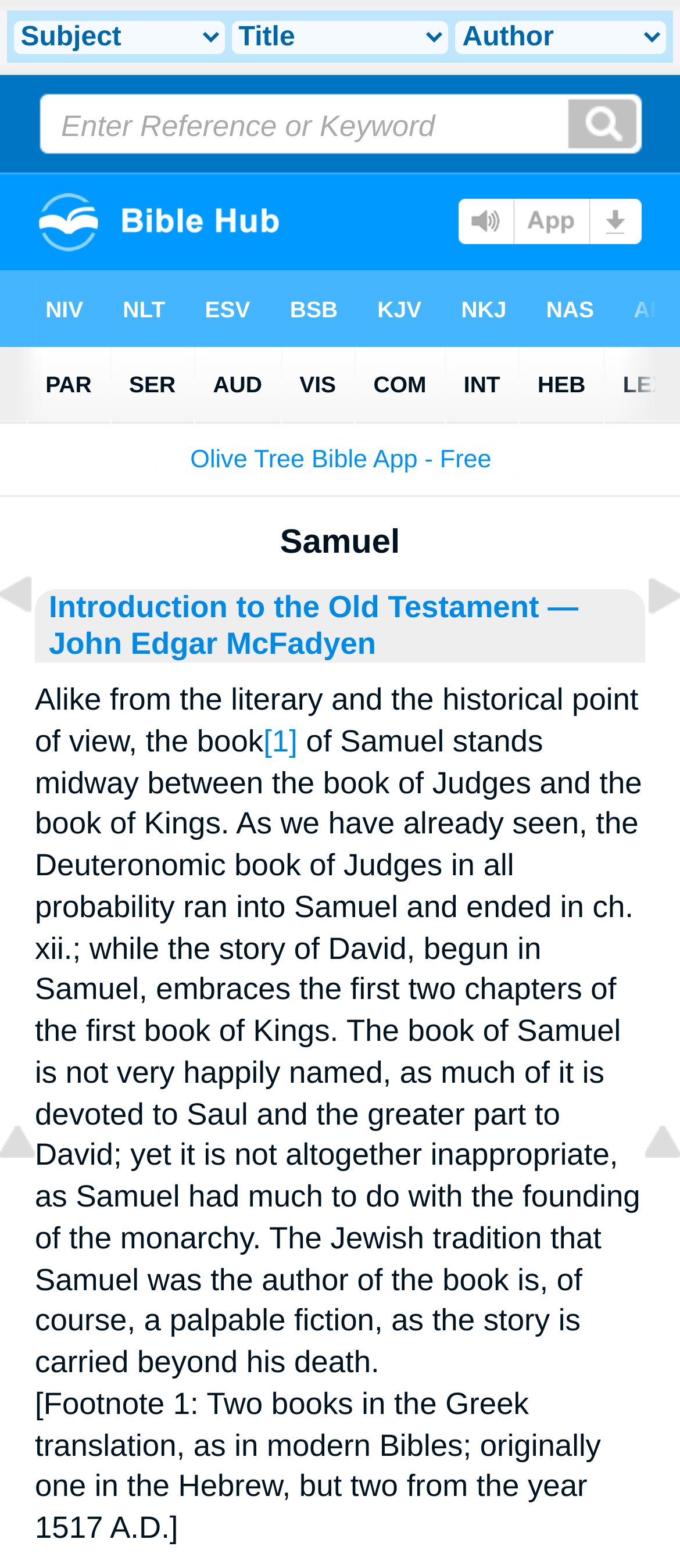Please identify the bounding box coordinates of the clickable area that will allow you to execute the instruction: "Click on Bible".

[0.412, 0.291, 0.452, 0.299]